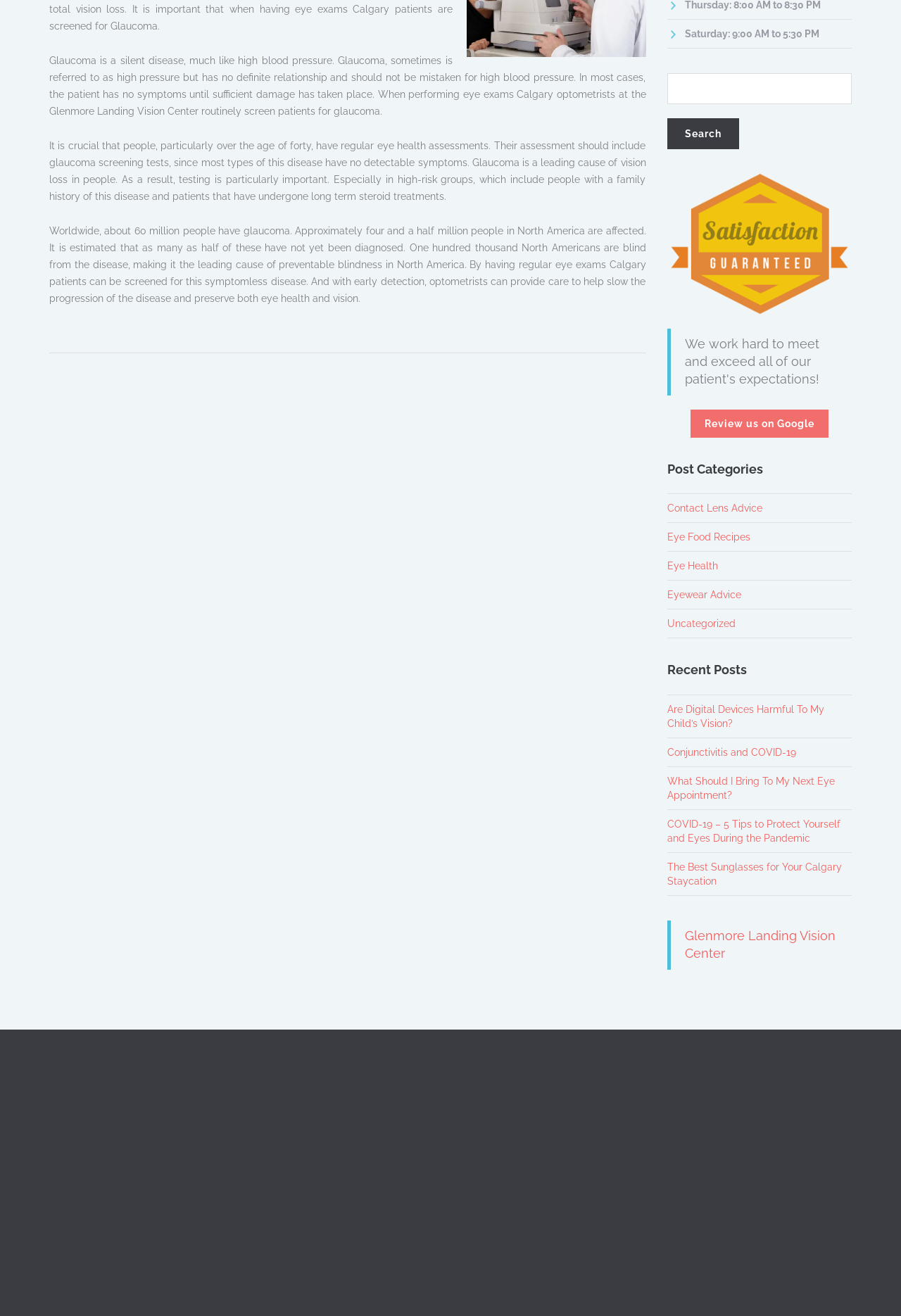Specify the bounding box coordinates of the region I need to click to perform the following instruction: "Read the blog post 'Are Digital Devices Harmful To My Child’s Vision?'". The coordinates must be four float numbers in the range of 0 to 1, i.e., [left, top, right, bottom].

[0.74, 0.535, 0.914, 0.554]